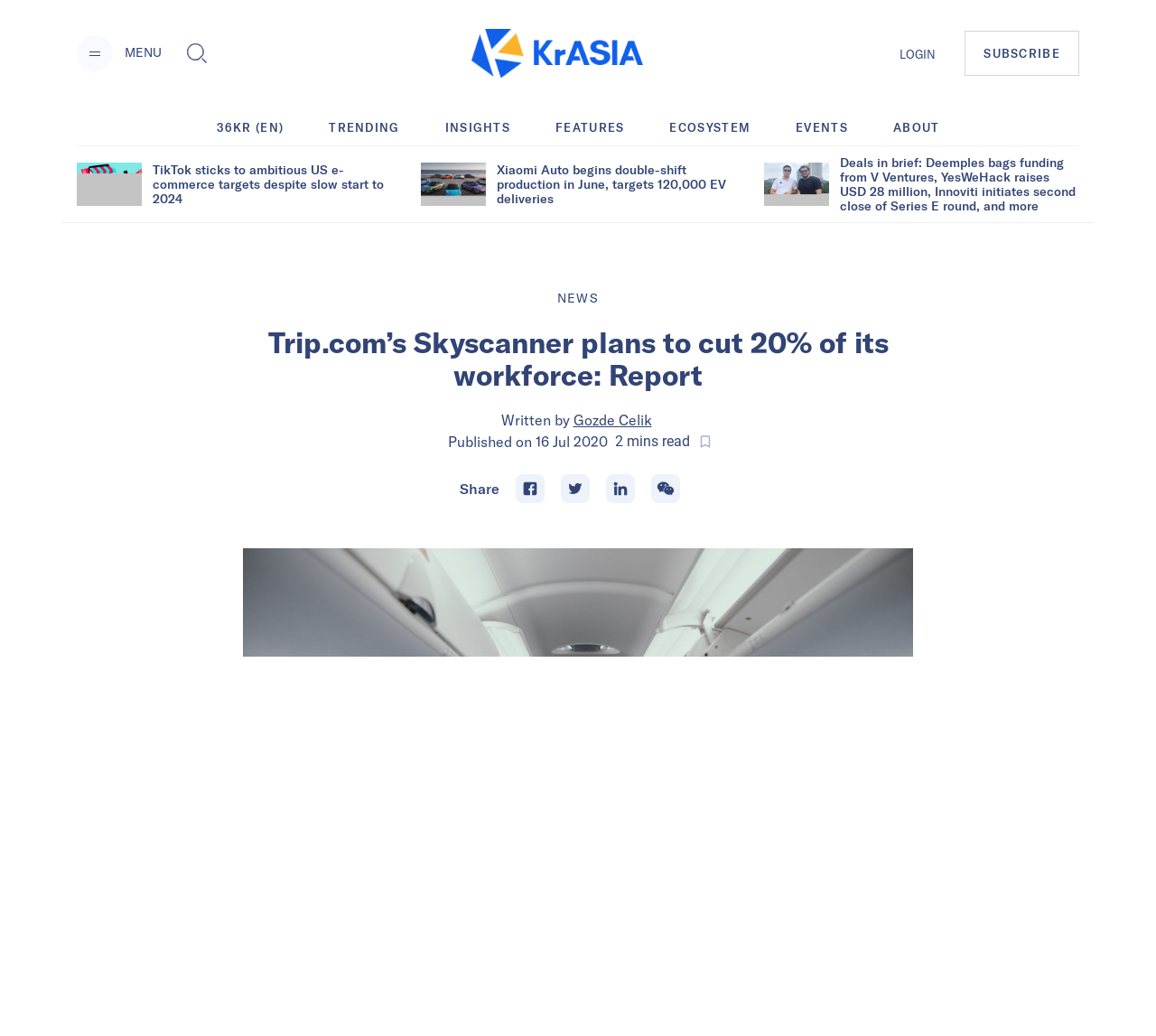What is the author of the main article?
From the screenshot, supply a one-word or short-phrase answer.

Gozde Celik